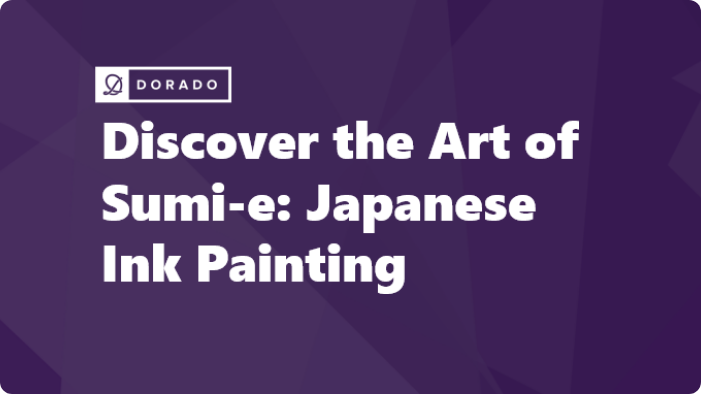What is the font color of the title?
Look at the image and provide a short answer using one word or a phrase.

White